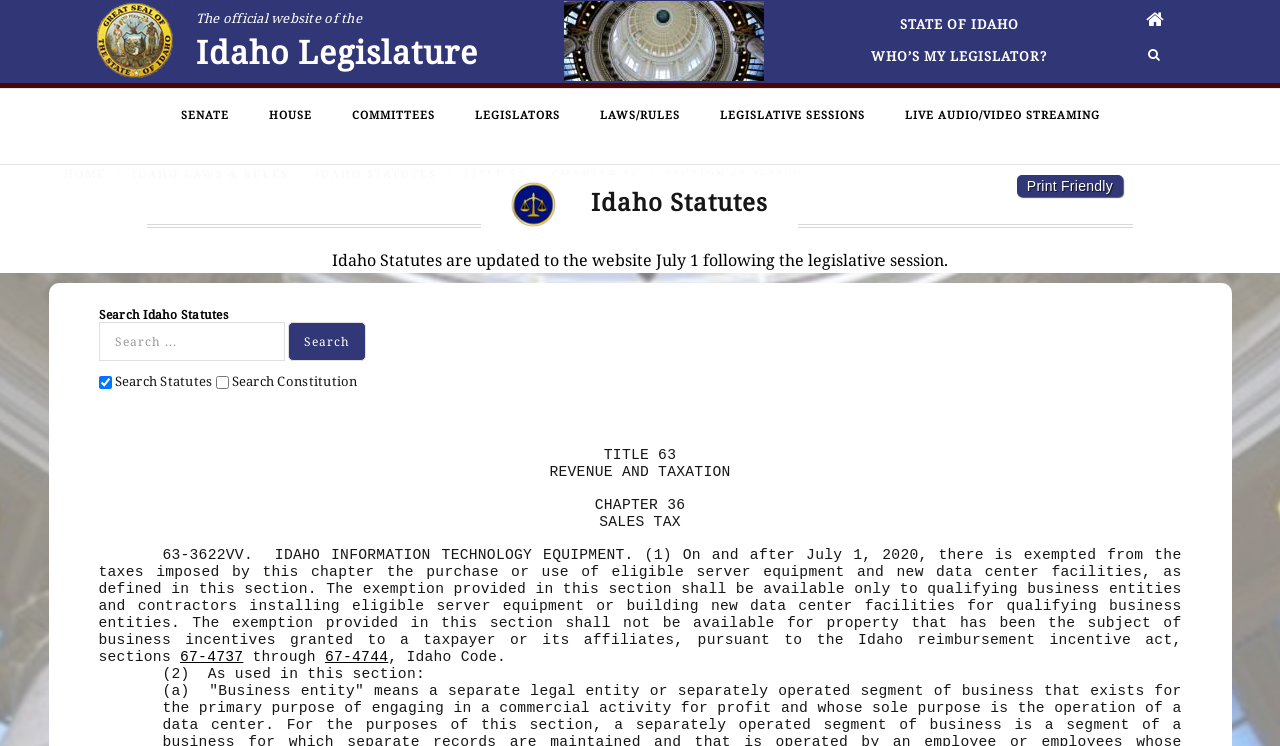Please find the bounding box coordinates of the element that must be clicked to perform the given instruction: "Search for a specific term in the statutes". The coordinates should be four float numbers from 0 to 1, i.e., [left, top, right, bottom].

[0.077, 0.431, 0.222, 0.484]